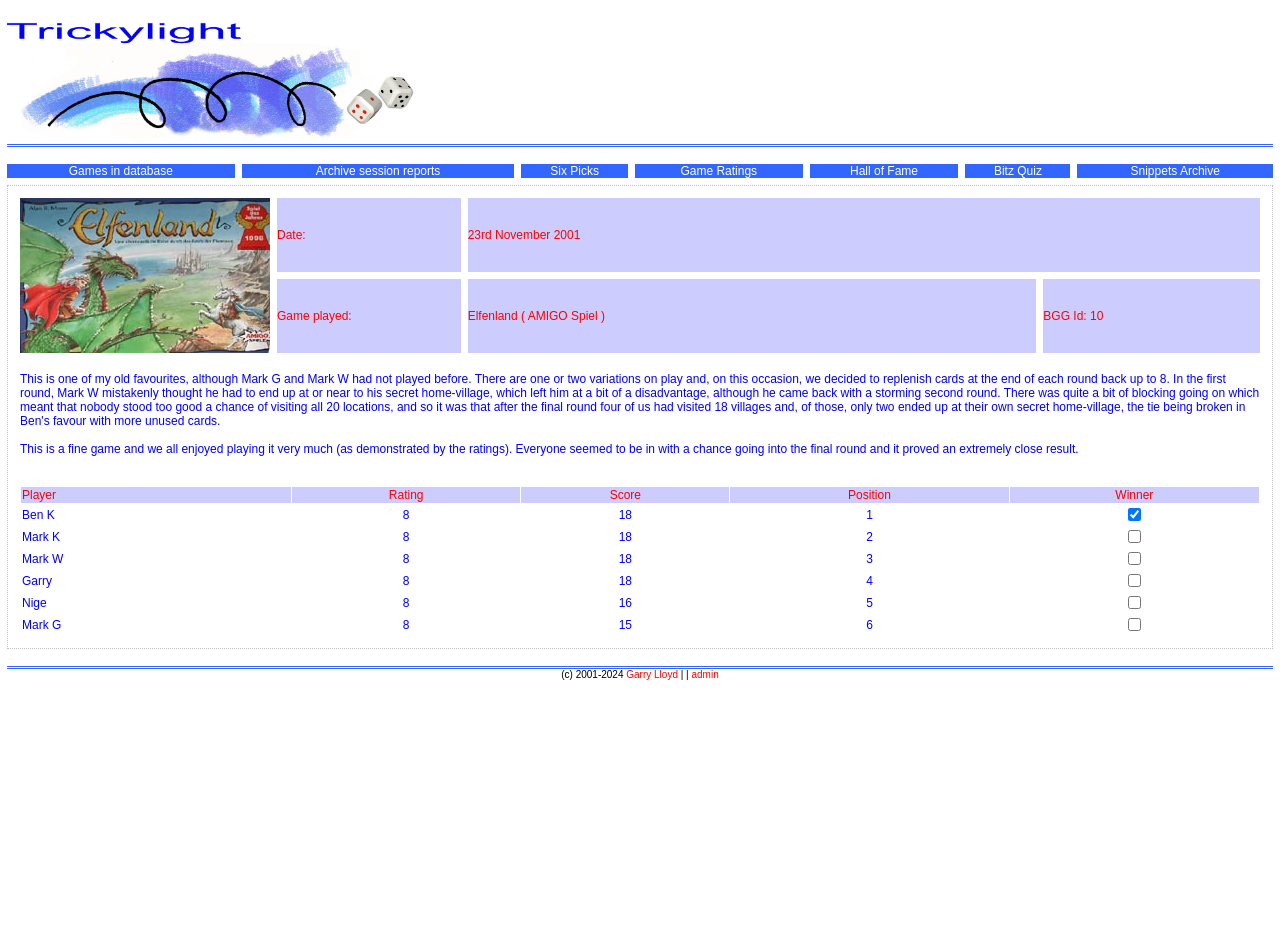How many links are in the first row?
Using the image, respond with a single word or phrase.

6